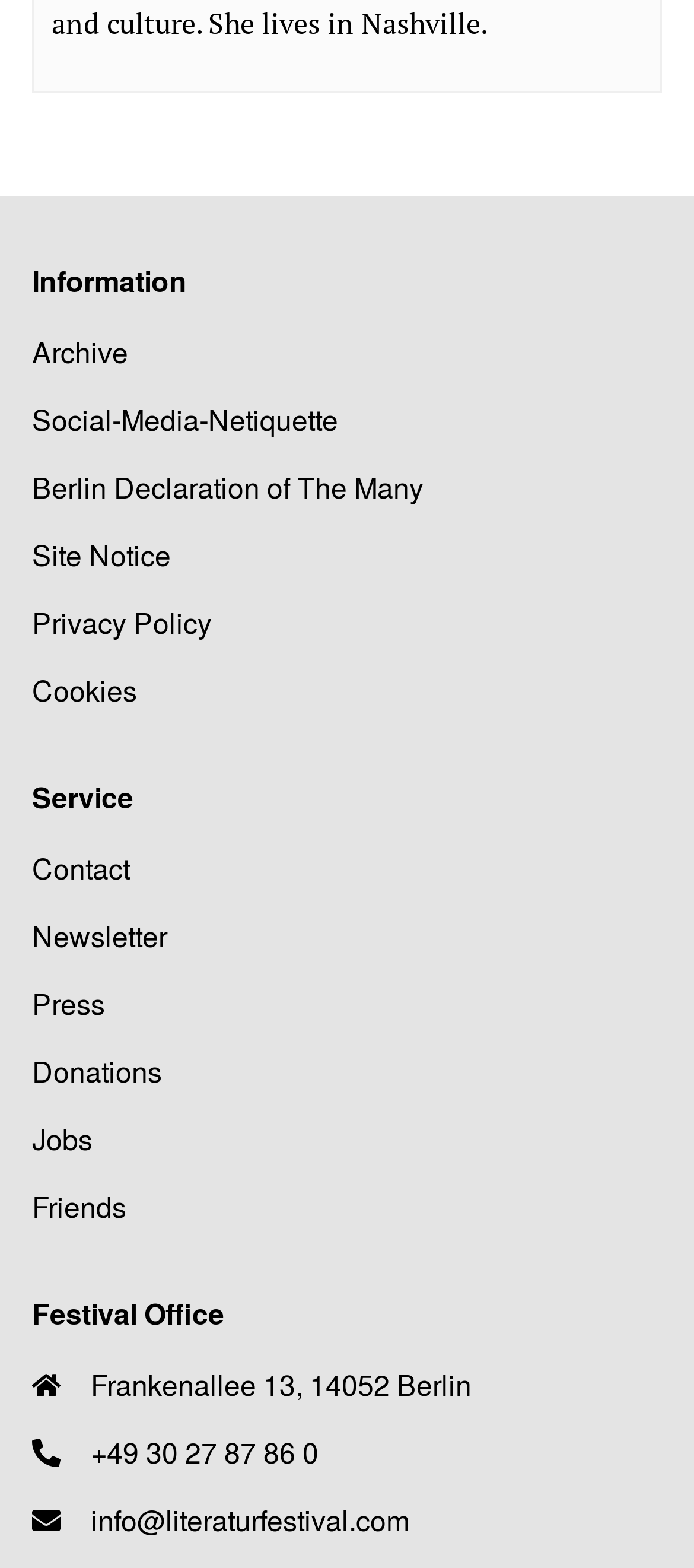Locate the UI element described by Jobs and provide its bounding box coordinates. Use the format (top-left x, top-left y, bottom-right x, bottom-right y) with all values as floating point numbers between 0 and 1.

[0.046, 0.713, 0.954, 0.741]